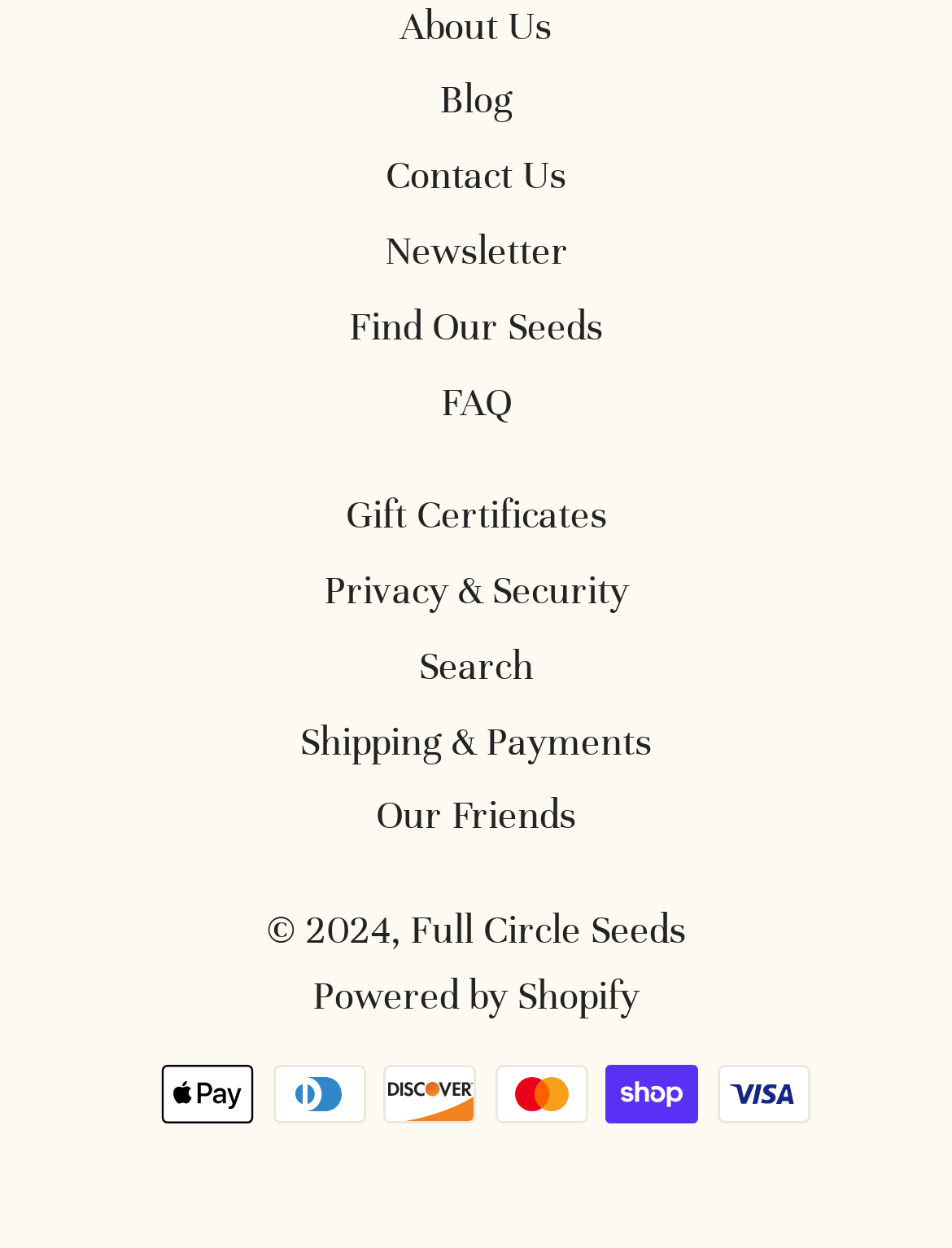Give the bounding box coordinates for this UI element: "About Us". The coordinates should be four float numbers between 0 and 1, arranged as [left, top, right, bottom].

[0.421, 0.001, 0.579, 0.04]